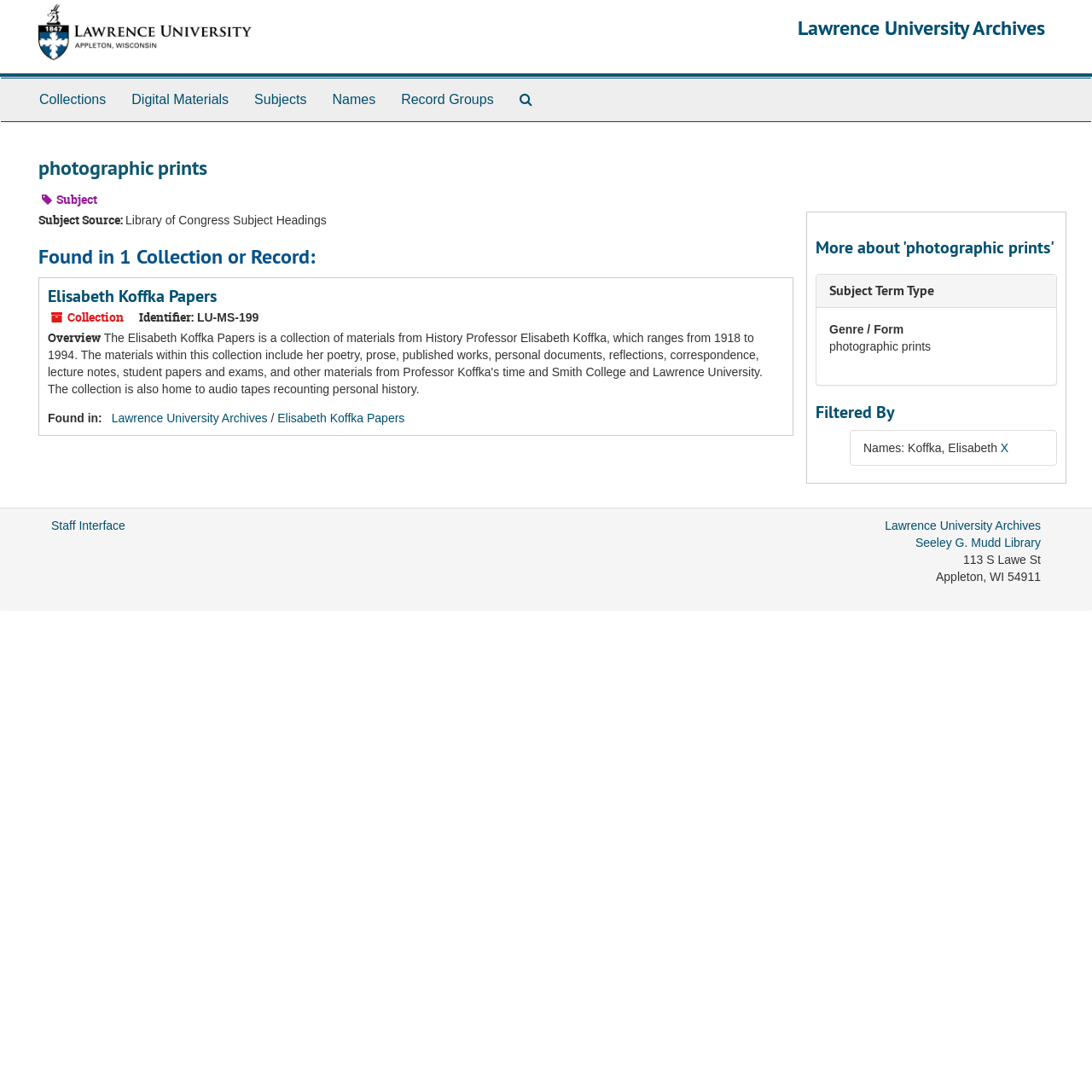What is the subject term type?
Please provide a comprehensive and detailed answer to the question.

I found the answer by looking at the heading 'More about 'photographic prints'' and then reading the link 'Subject Term Type' and its description 'translation missing: en.subject_term_type'.